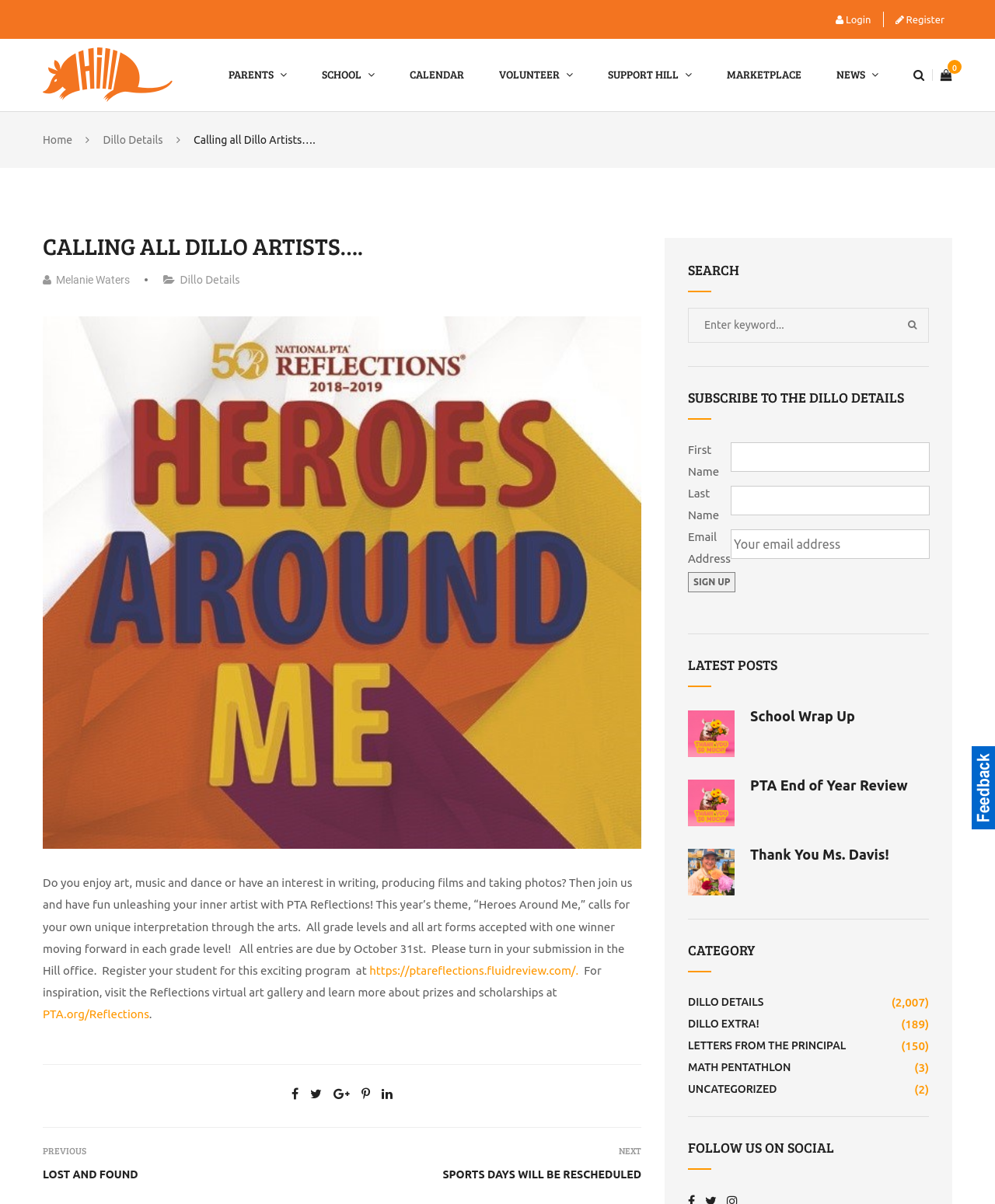Identify the bounding box for the UI element described as: "Support Hill". The coordinates should be four float numbers between 0 and 1, i.e., [left, top, right, bottom].

[0.611, 0.032, 0.695, 0.092]